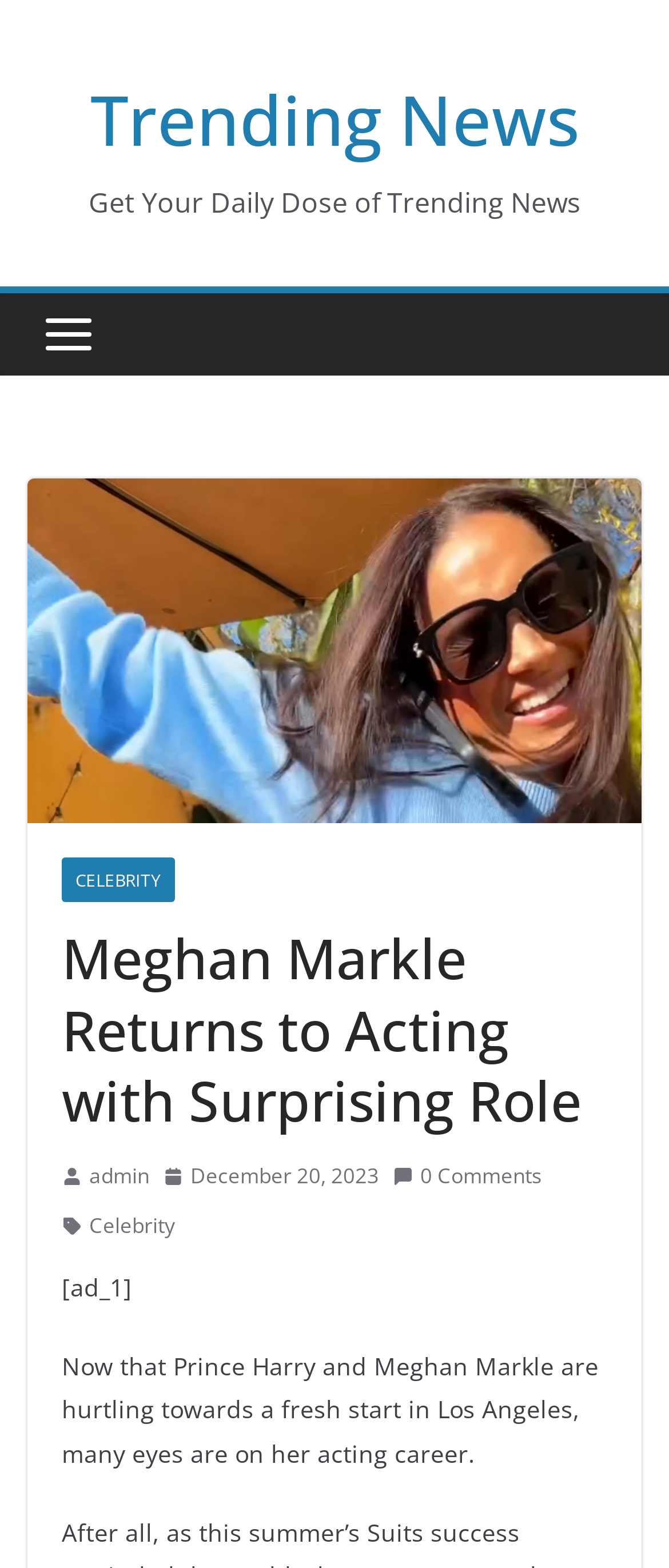Using the information in the image, could you please answer the following question in detail:
What is the category of this news?

The link 'CELEBRITY' and the text 'Celebrity' suggest that this news belongs to the celebrity category.